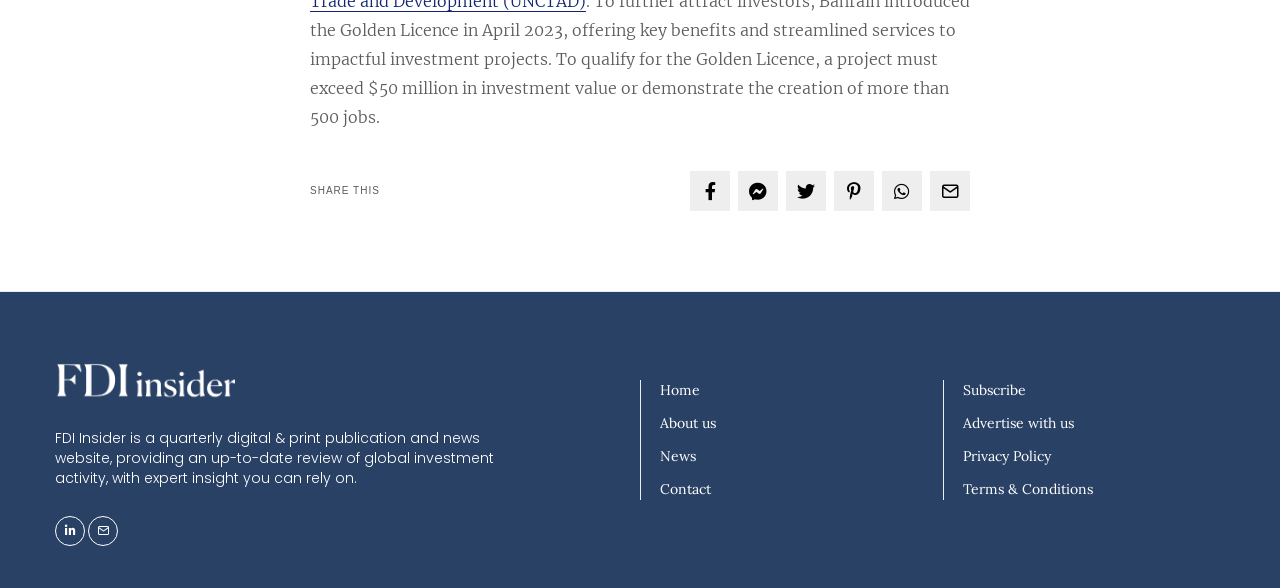Respond to the following query with just one word or a short phrase: 
How many social media links are available?

6